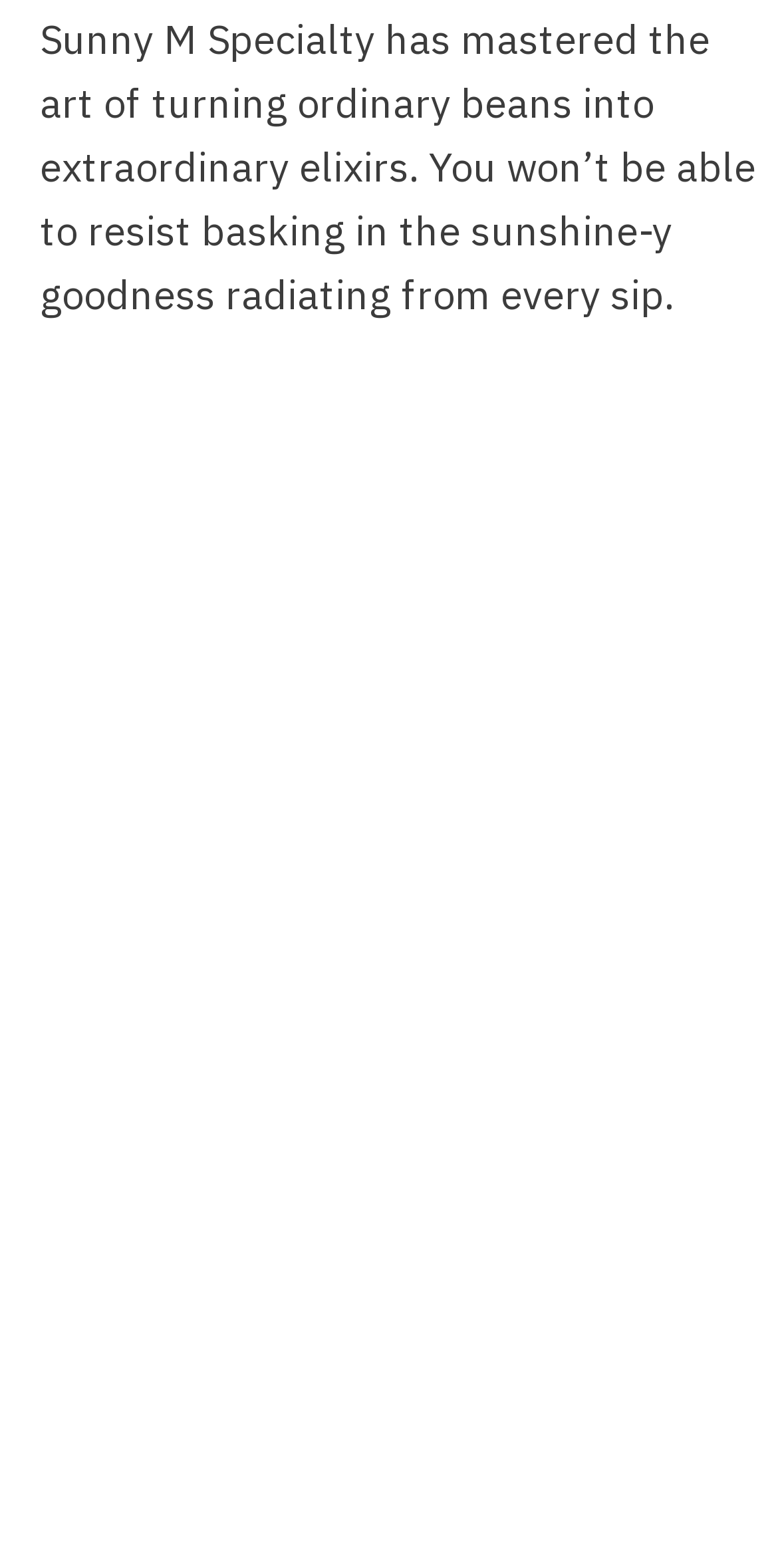Refer to the image and answer the question with as much detail as possible: What is the theme of the third article?

I looked at the third article element and found the heading 'GO GREEN WITH THE BEST REUSABLE COFFEE CUPS SUSTAINABLE CHOICES FOR YOUR DAILY BREW!', which indicates that the theme of the third article is about reusable coffee cups.